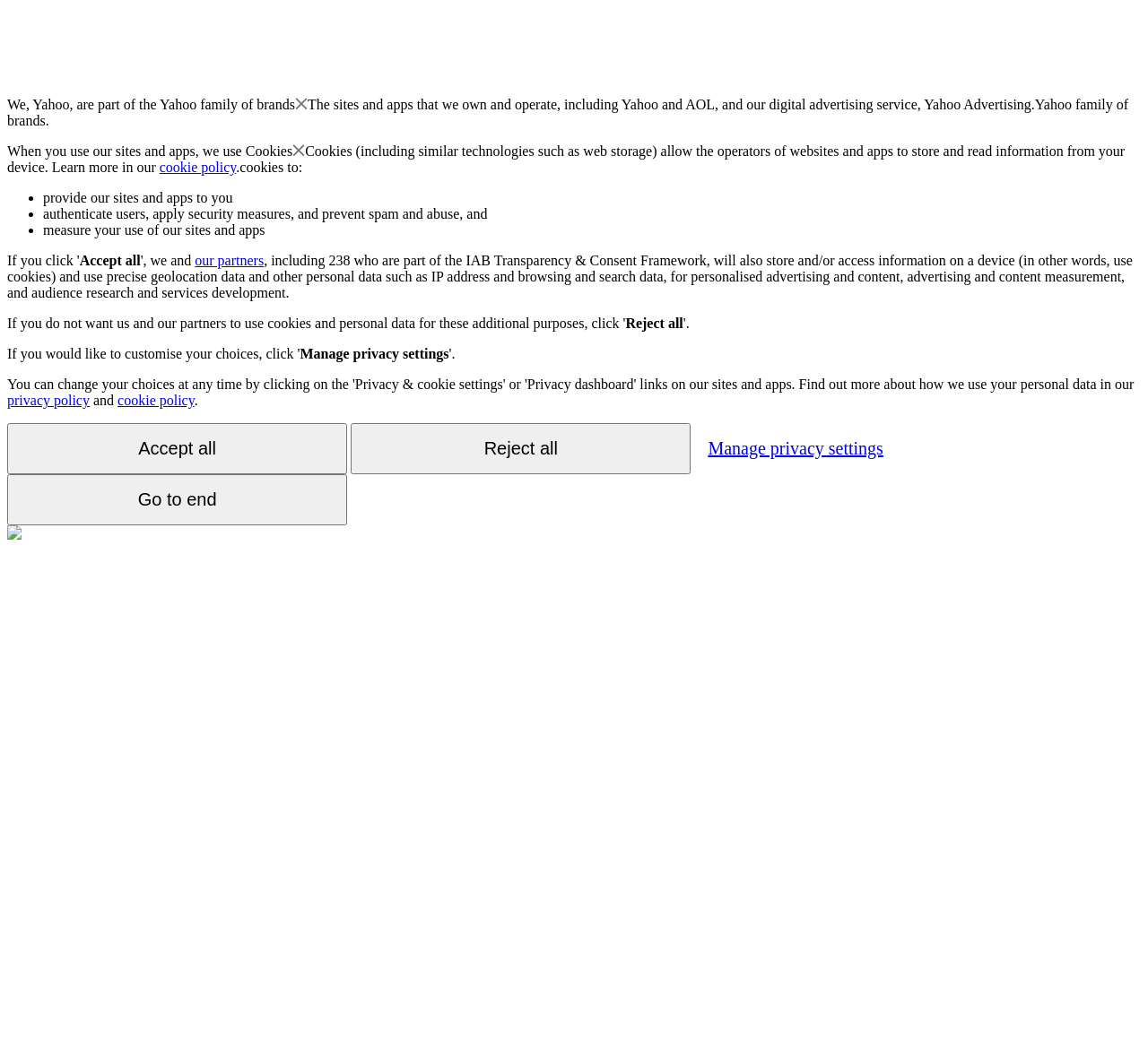Specify the bounding box coordinates of the element's region that should be clicked to achieve the following instruction: "Go to the 'privacy policy'". The bounding box coordinates consist of four float numbers between 0 and 1, in the format [left, top, right, bottom].

[0.006, 0.378, 0.078, 0.393]